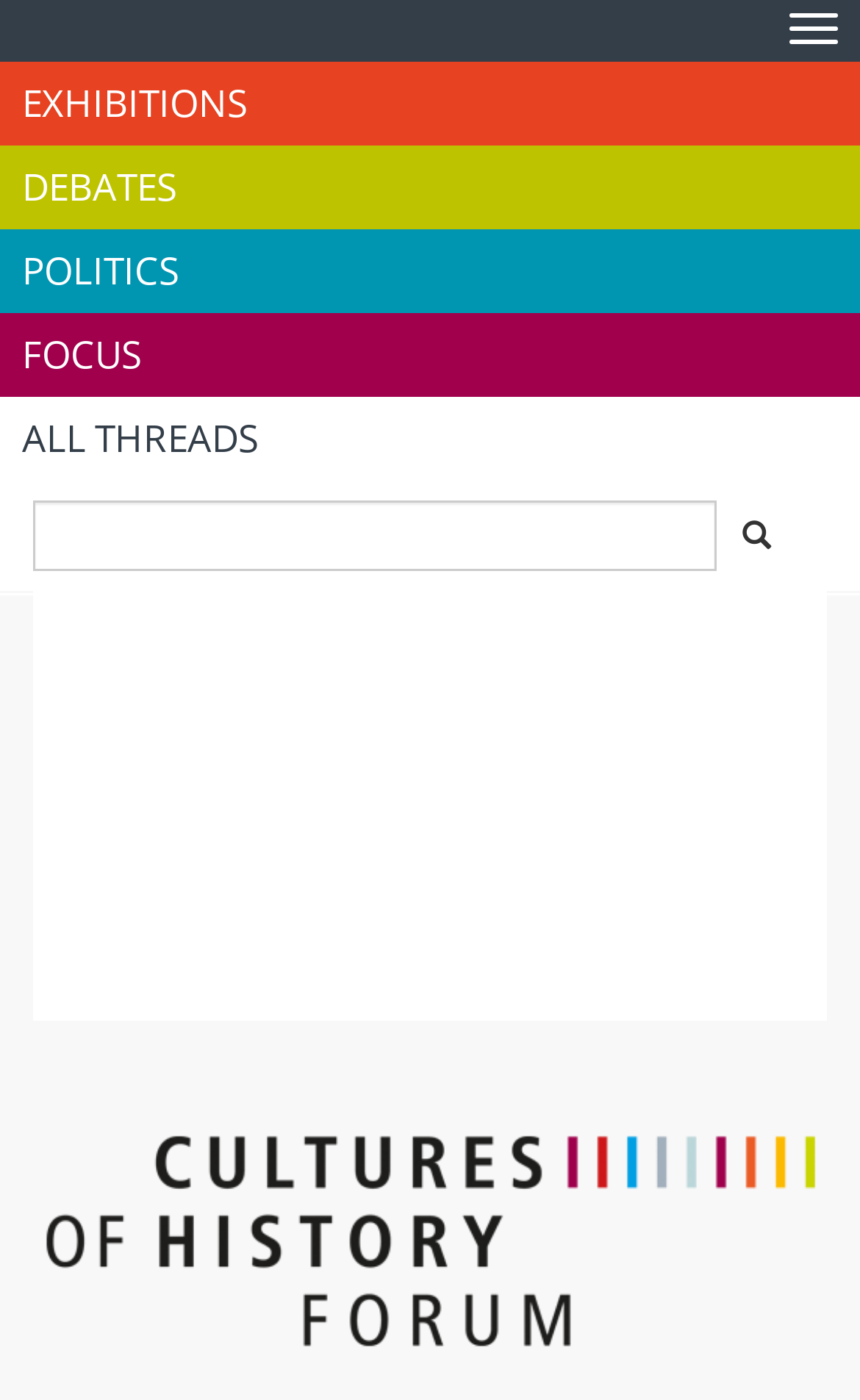Describe in detail what you see on the webpage.

The webpage appears to be a forum or discussion platform focused on historical and cultural topics. At the top of the page, there is a navigation menu with five links: "EXHIBITIONS", "DEBATES", "POLITICS", "FOCUS", and "ALL THREADS". These links are positioned horizontally, taking up the full width of the page.

Below the navigation menu, there is a search bar that spans most of the page's width. The search bar consists of a text box and a button with a magnifying glass icon. The text box is where users can input their search queries, and the button is used to submit the search.

The main content of the page is not explicitly described in the accessibility tree, but the meta description suggests that it may be related to a recent verdict against two Holocaust researchers in a Polish civil law court and its implications on the juridification of history in Poland.